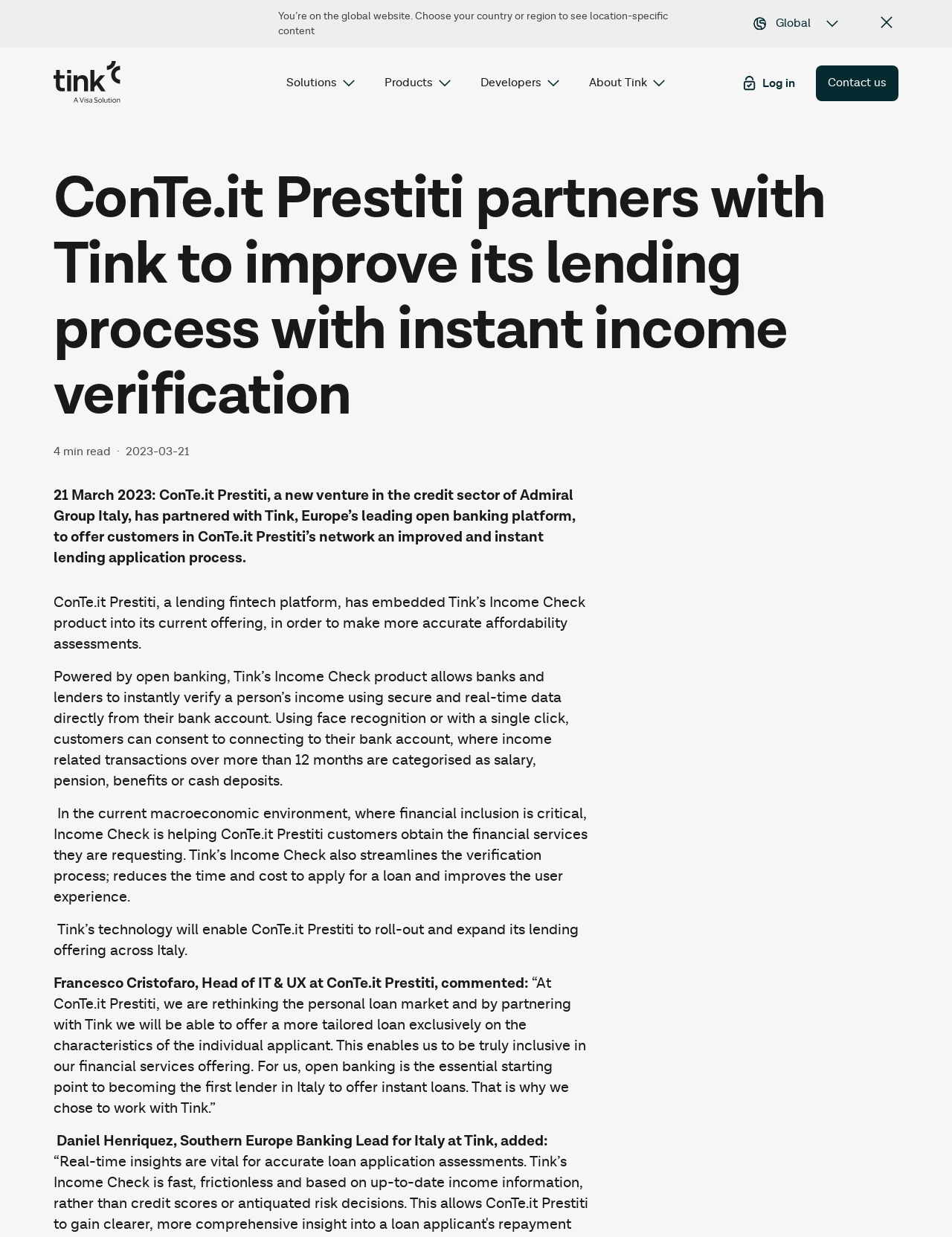Identify and provide the main heading of the webpage.

ConTe.it Prestiti partners with Tink to improve its lending process with instant income verification